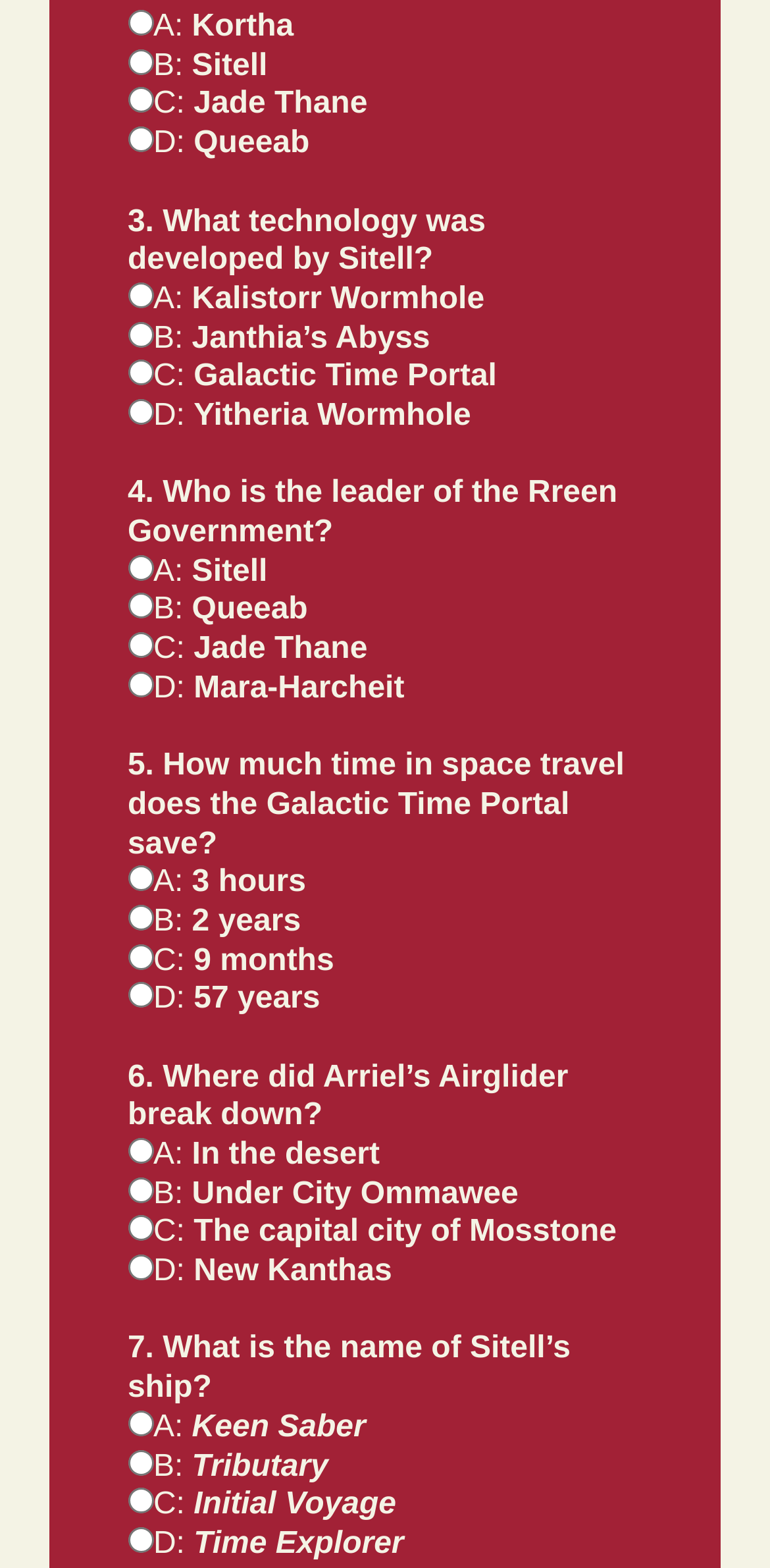Please provide a detailed answer to the question below by examining the image:
How much time does the Galactic Time Portal save in space travel?

The question asks about the time saved by the Galactic Time Portal in space travel. From the webpage, we can see that question 5 is 'How much time in space travel does the Galactic Time Portal save?' and one of the options is 'A: 3 hours'. Therefore, we can conclude that the Galactic Time Portal saves 3 hours in space travel.